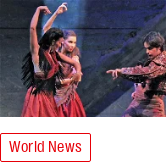Describe all elements and aspects of the image.

The image depicts a vibrant scene from a theatrical performance, showcasing dancers in expressive poses, exuding energy and emotion through their movements. The performers are adorned in colorful costumes, with intricate details that reflect their cultural heritage. The backdrop suggests a dramatic setting, enhancing the overall ambiance of the dance. Below the image, a bold label reading "World News" indicates that this performance is likely part of a broader story or report featured in Euro Weekly News, possibly highlighting its relevance to cultural events or developments in the region.